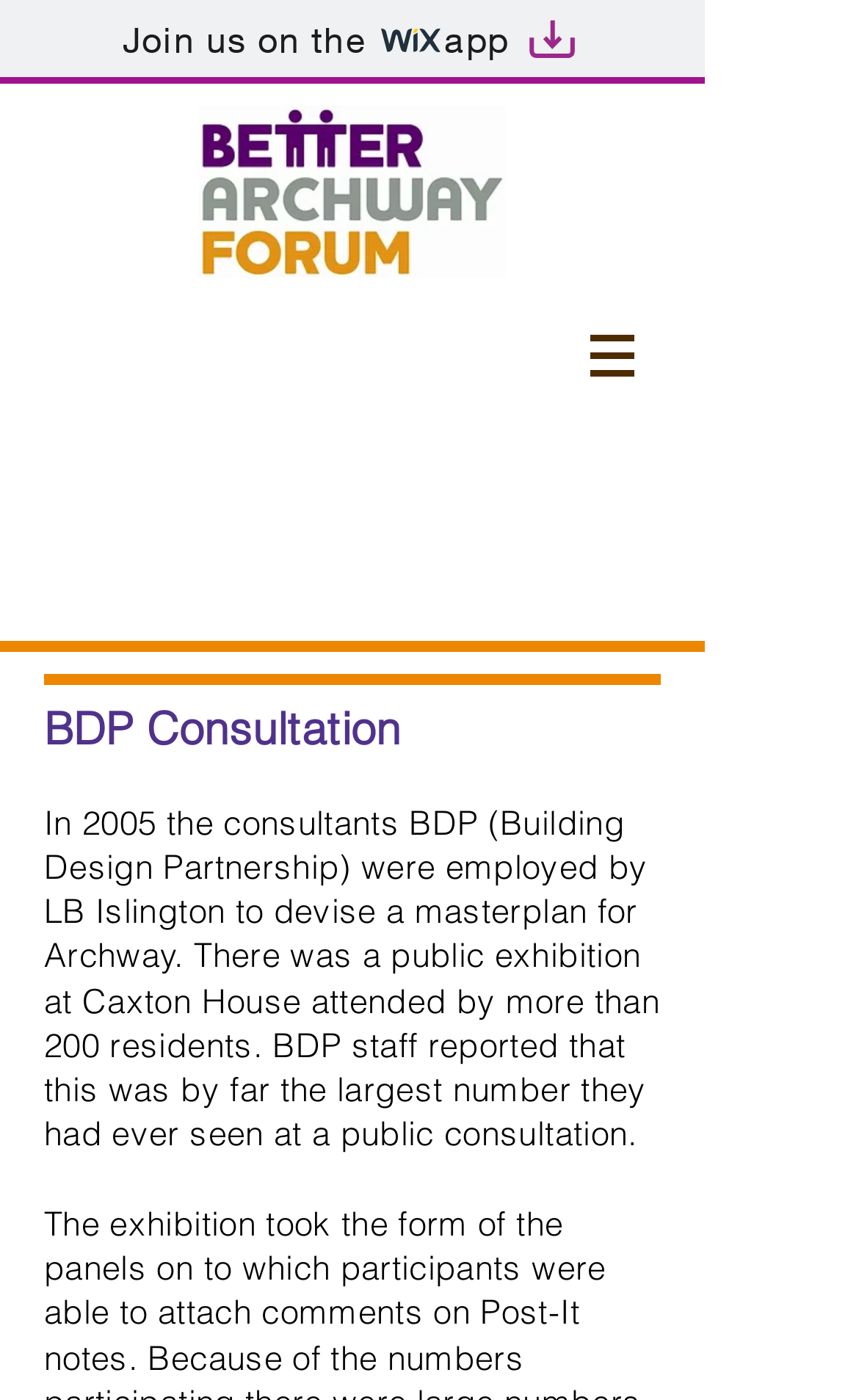Please determine the bounding box of the UI element that matches this description: Join us on the app. The coordinates should be given as (top-left x, top-left y, bottom-right x, bottom-right y), with all values between 0 and 1.

[0.0, 0.0, 0.821, 0.06]